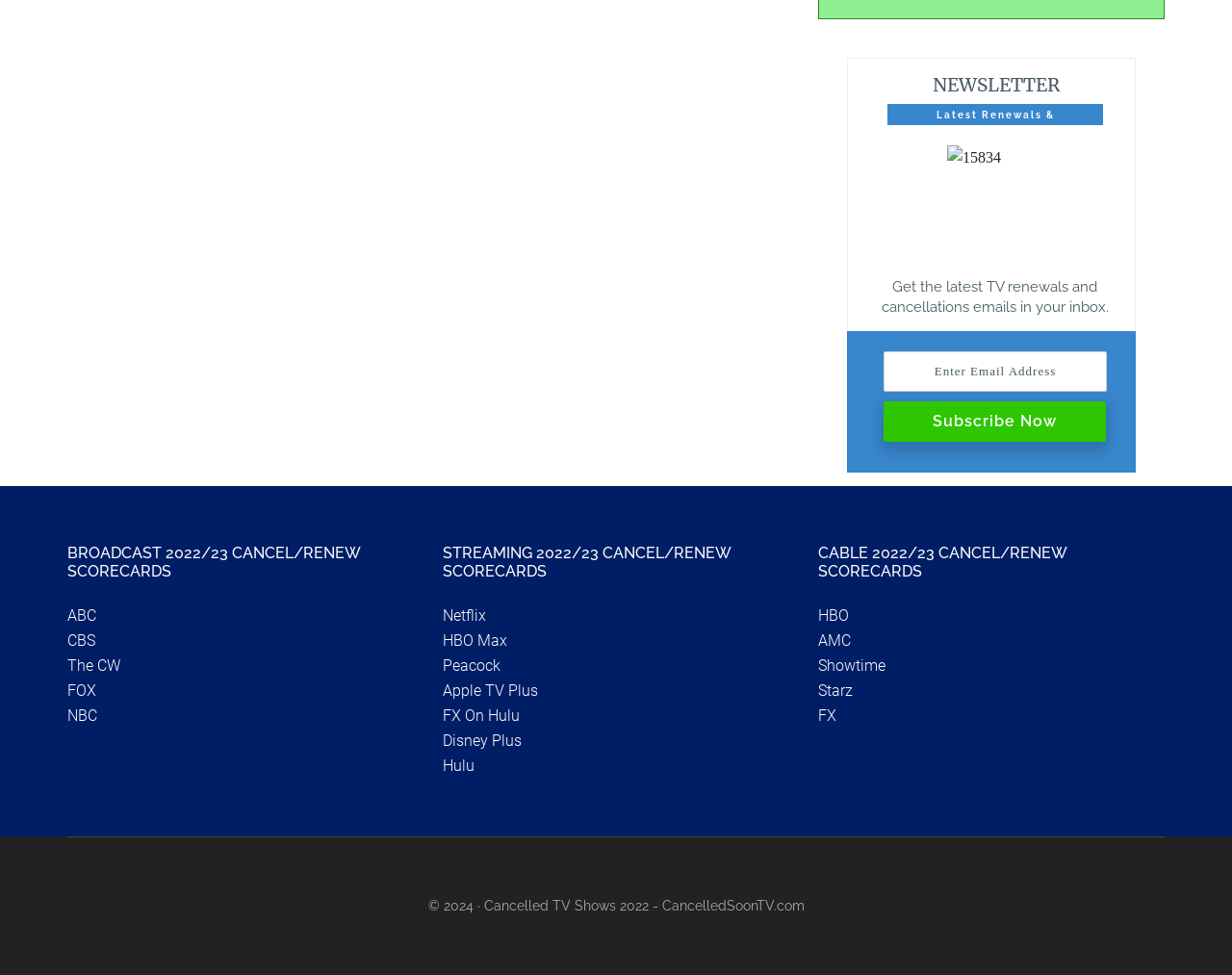What is the name of the first TV network listed under BROADCAST?
Answer with a single word or phrase by referring to the visual content.

ABC